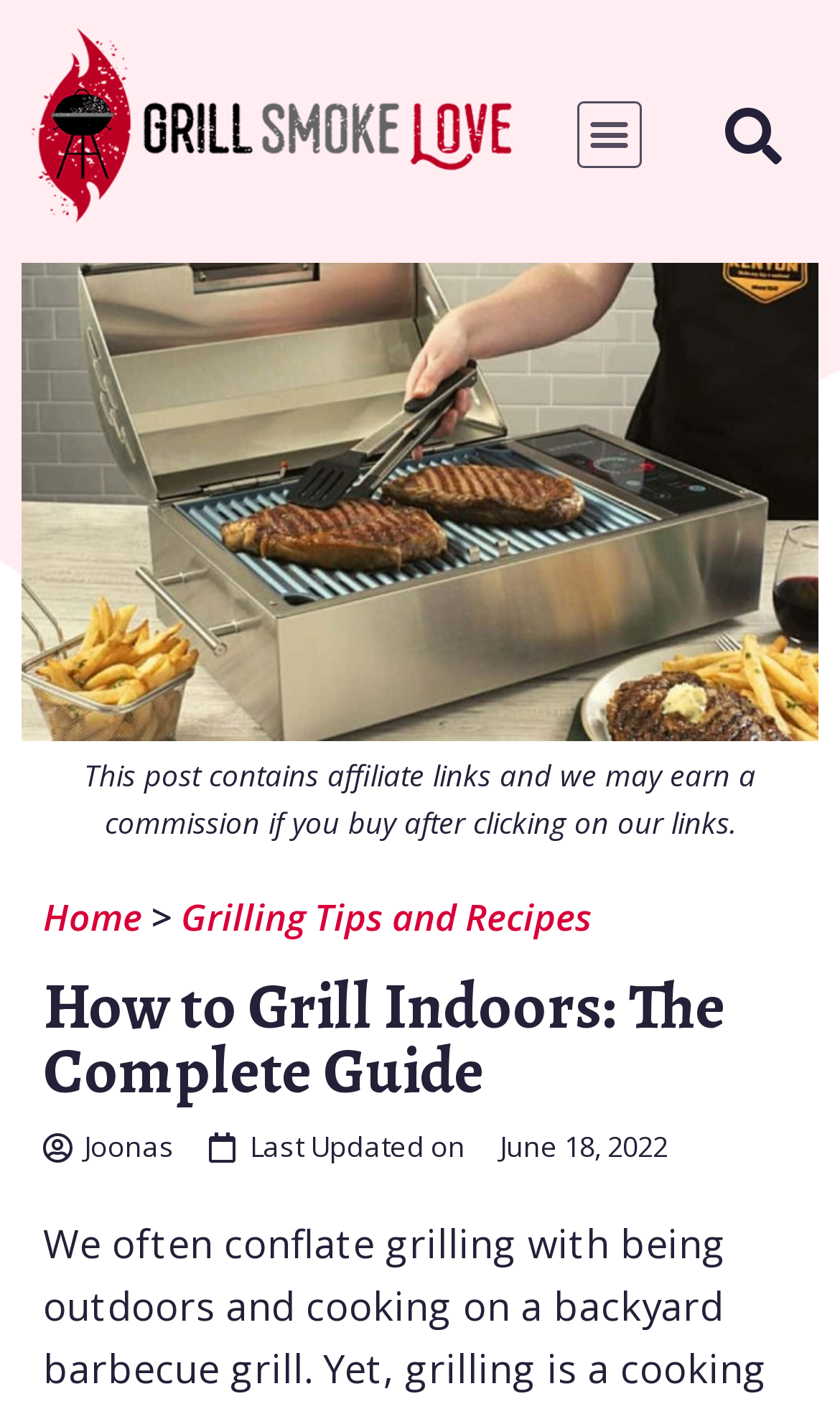Please provide a brief answer to the following inquiry using a single word or phrase:
What is the category of the current page?

Grilling Tips and Recipes